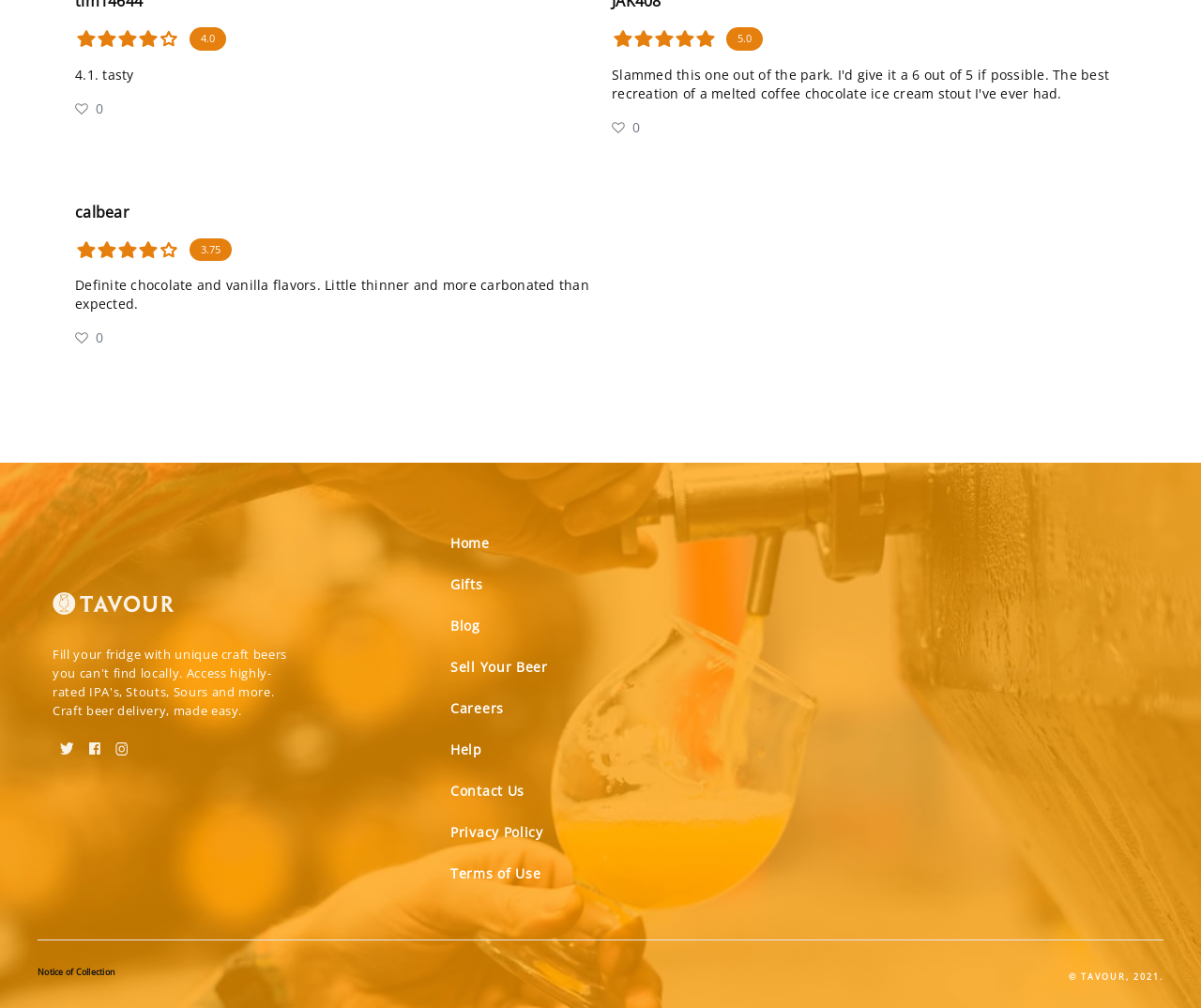Highlight the bounding box coordinates of the region I should click on to meet the following instruction: "view Gifts".

[0.366, 0.56, 0.411, 0.601]